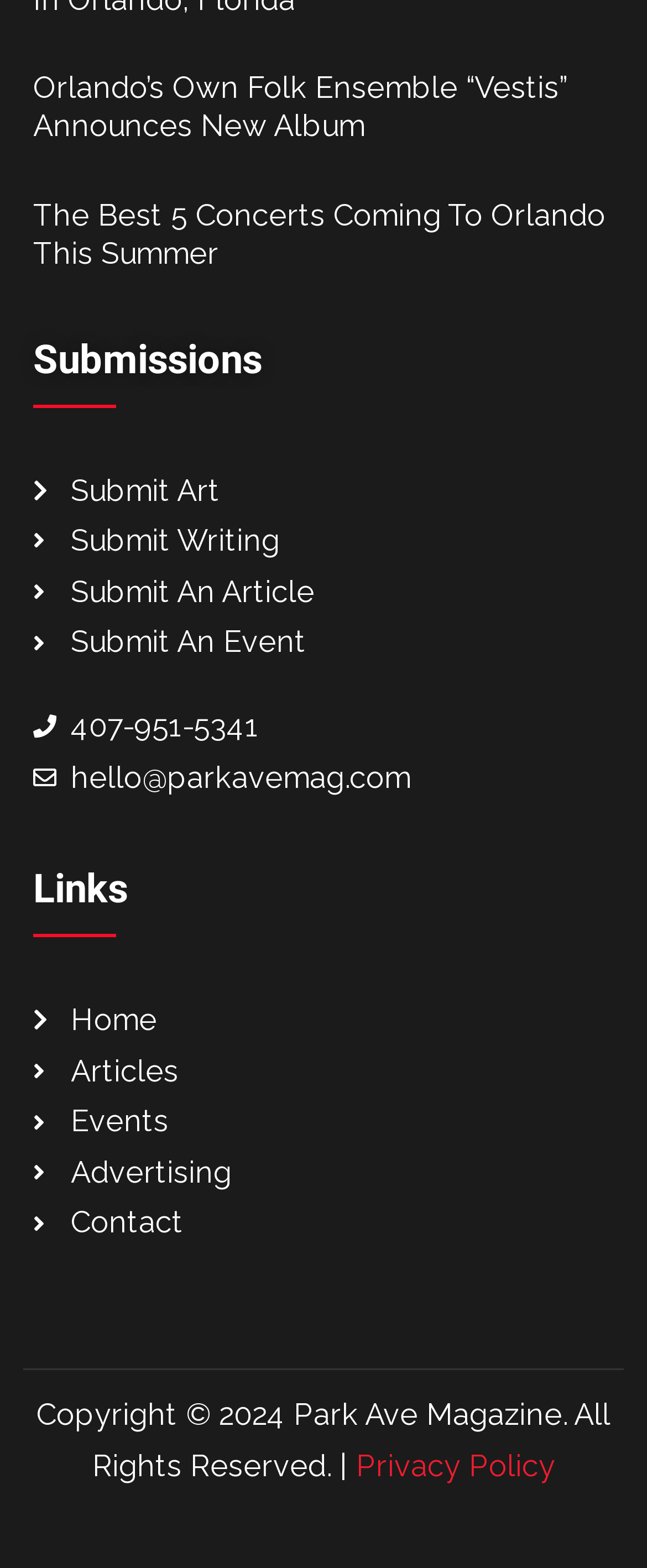Determine the bounding box coordinates for the area you should click to complete the following instruction: "Check the privacy policy".

[0.55, 0.923, 0.858, 0.945]